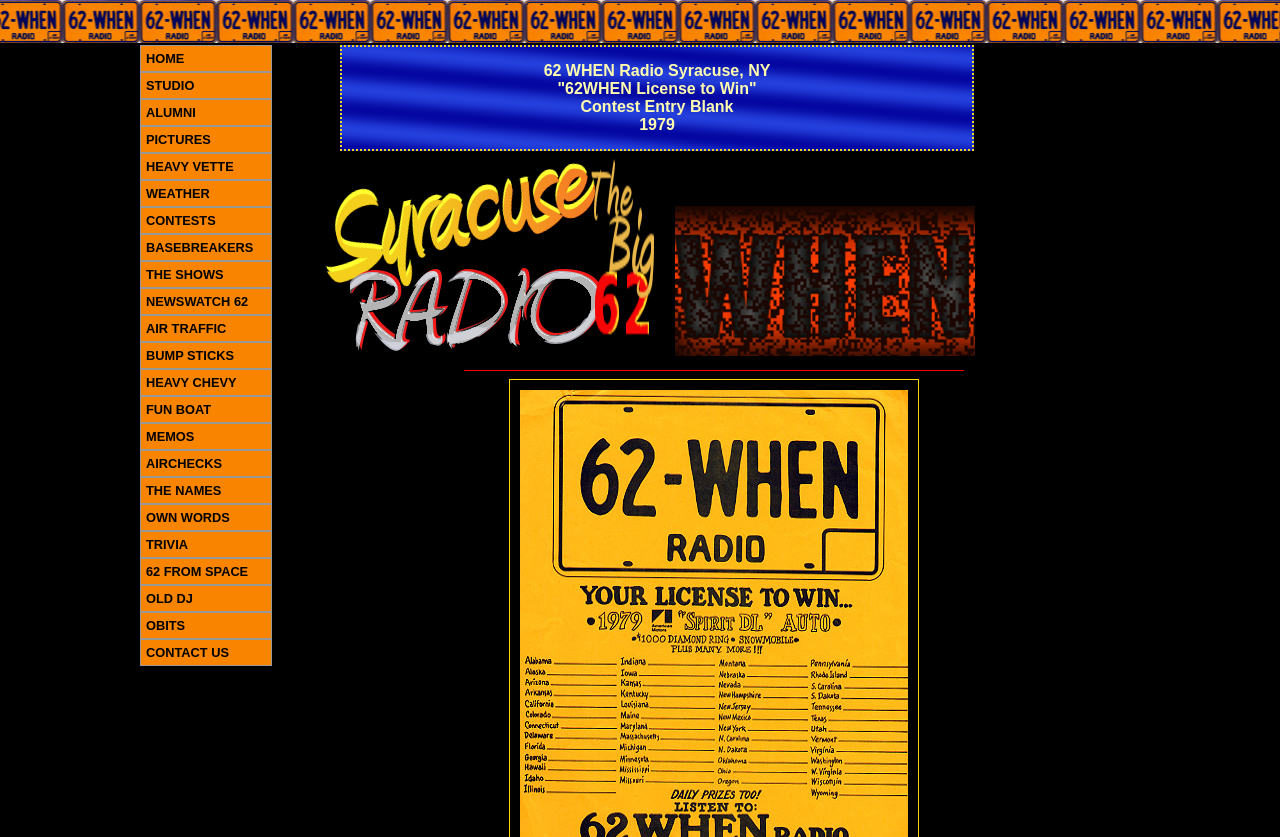Please locate the bounding box coordinates of the element that should be clicked to complete the given instruction: "explore THE SHOWS".

[0.109, 0.312, 0.212, 0.344]